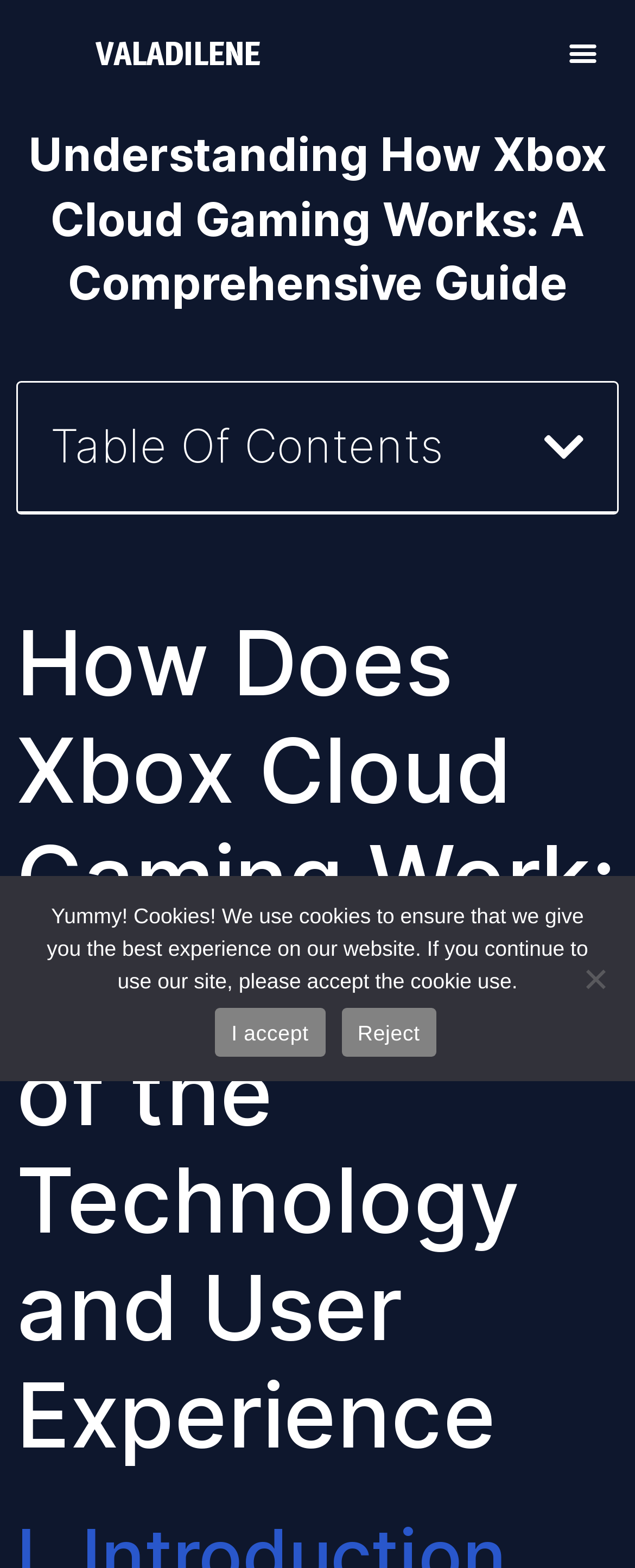Given the following UI element description: "I accept", find the bounding box coordinates in the webpage screenshot.

[0.339, 0.643, 0.512, 0.674]